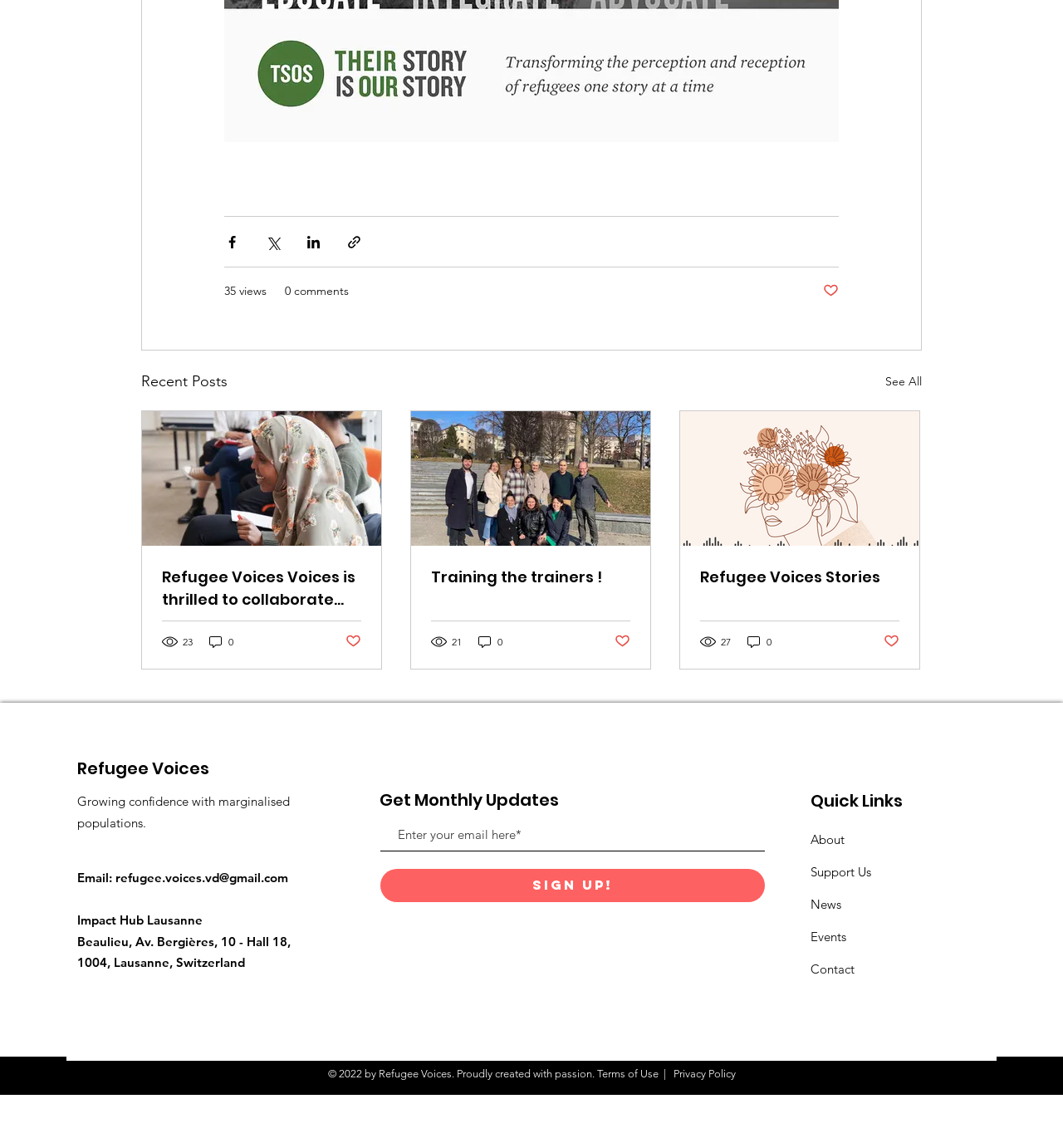Given the webpage screenshot, identify the bounding box of the UI element that matches this description: "Training the trainers !".

[0.405, 0.493, 0.593, 0.512]